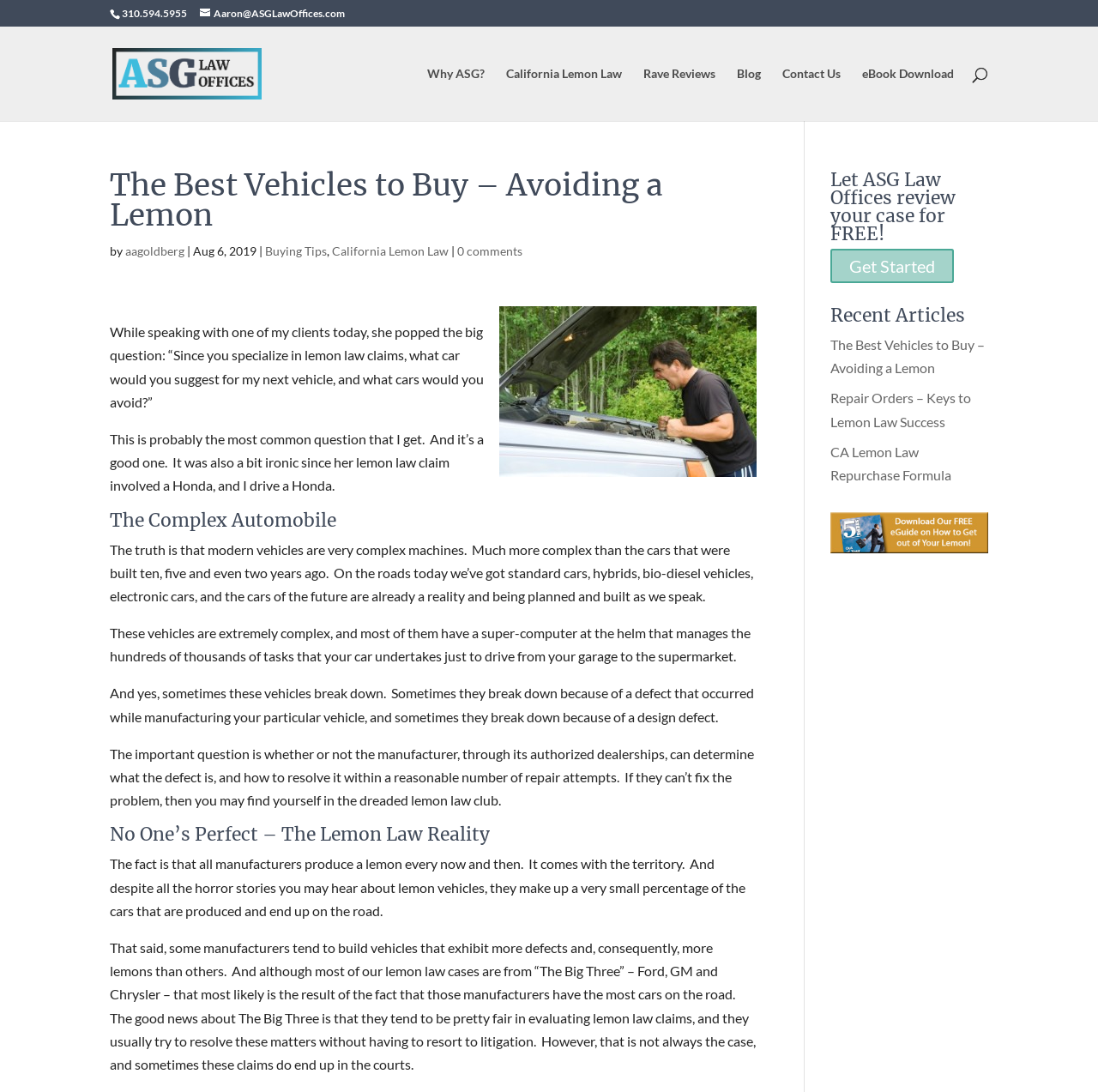Determine the bounding box coordinates for the element that should be clicked to follow this instruction: "Search for something". The coordinates should be given as four float numbers between 0 and 1, in the format [left, top, right, bottom].

[0.157, 0.024, 0.877, 0.026]